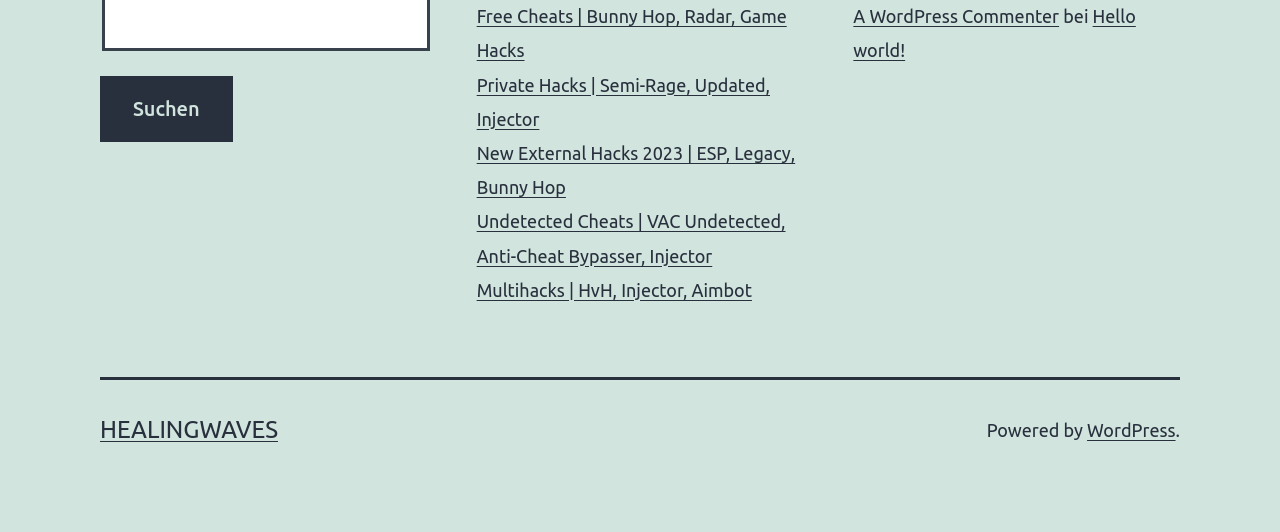Find and indicate the bounding box coordinates of the region you should select to follow the given instruction: "Check the private hacks".

[0.372, 0.14, 0.602, 0.242]